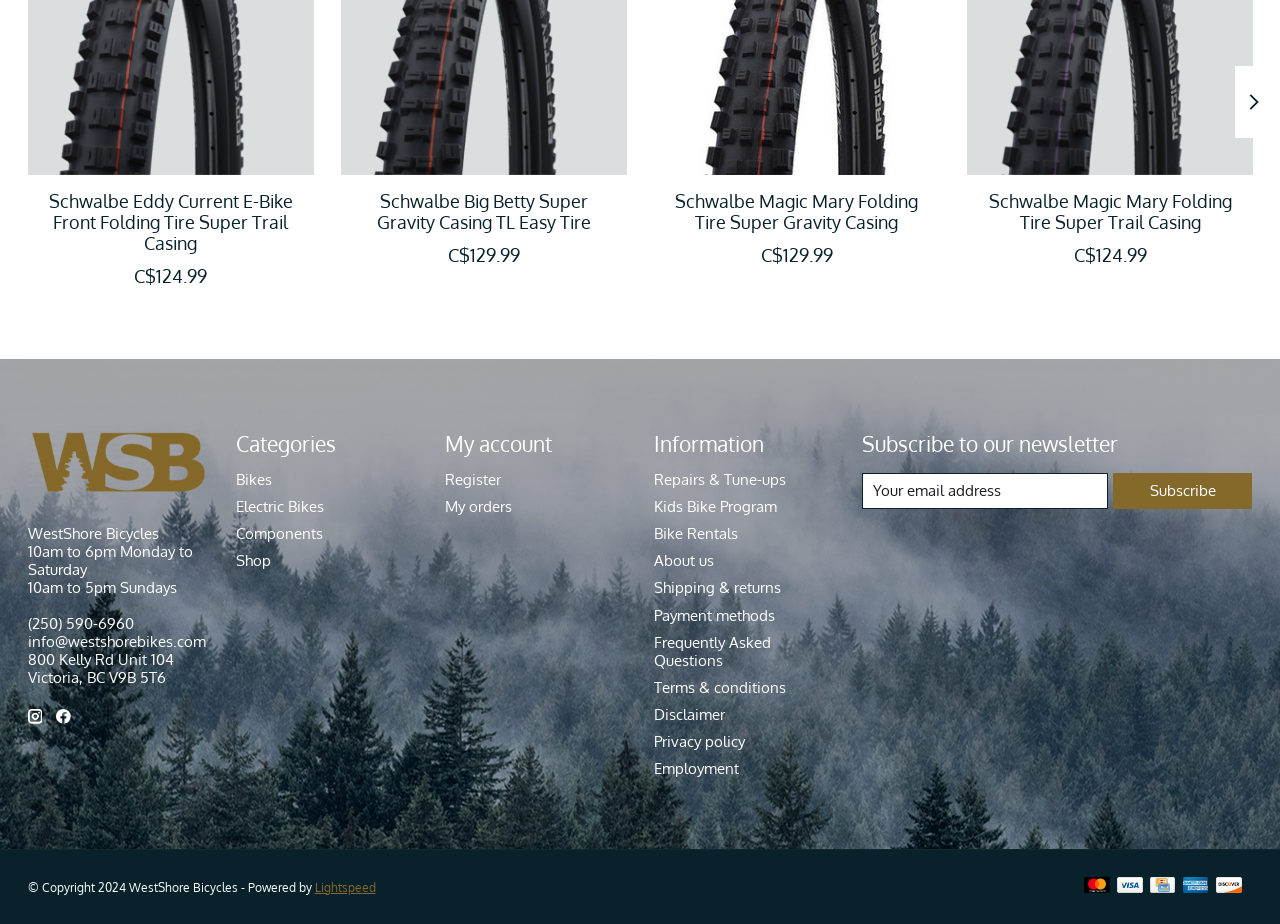Please determine the bounding box coordinates of the element to click on in order to accomplish the following task: "Read the instructions for exercise 36". Ensure the coordinates are four float numbers ranging from 0 to 1, i.e., [left, top, right, bottom].

None